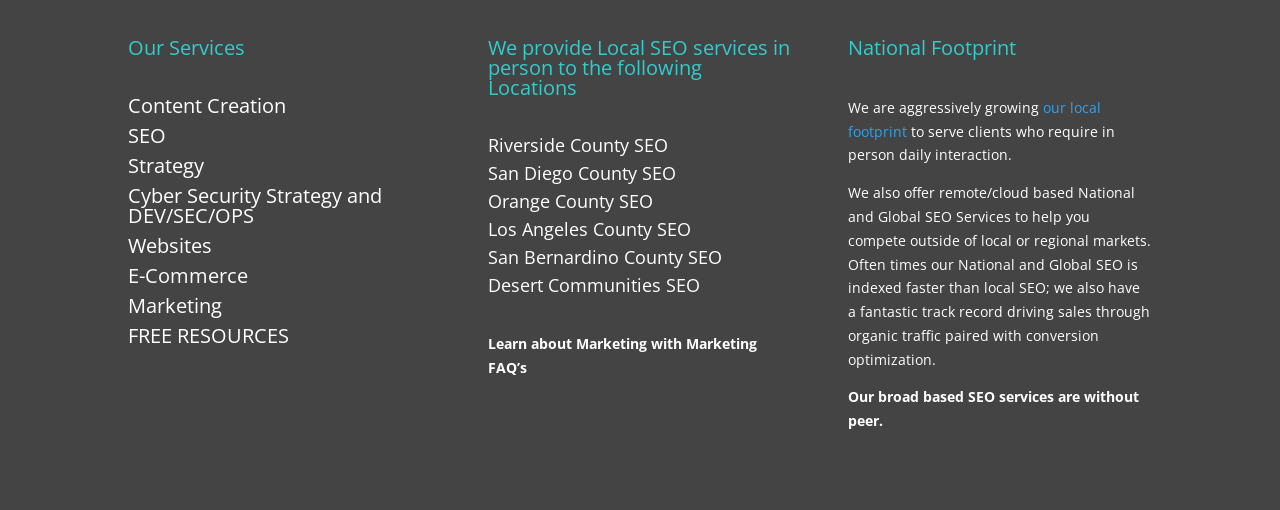Please find the bounding box coordinates of the element that must be clicked to perform the given instruction: "Check out National Footprint". The coordinates should be four float numbers from 0 to 1, i.e., [left, top, right, bottom].

[0.663, 0.074, 0.9, 0.132]